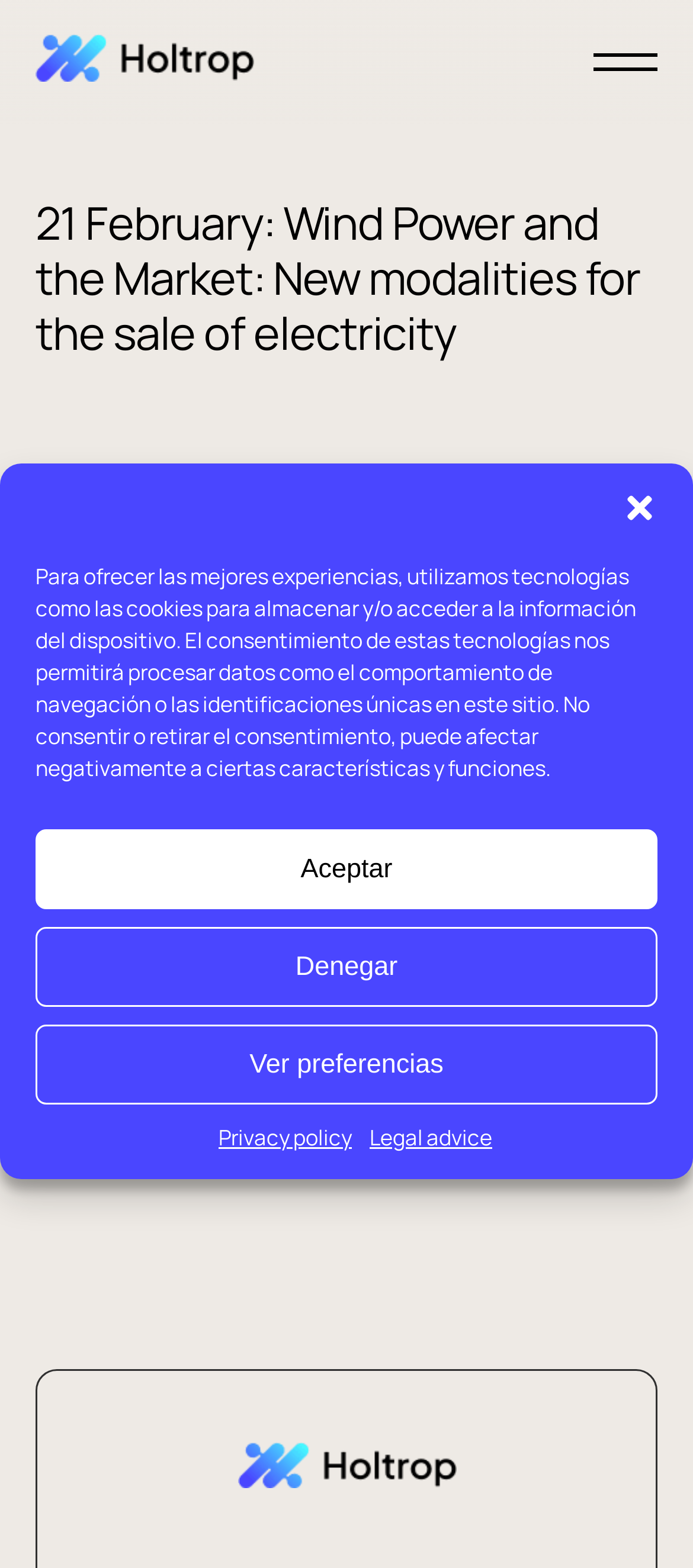Please find the bounding box for the UI element described by: "Ver preferencias".

[0.051, 0.653, 0.949, 0.704]